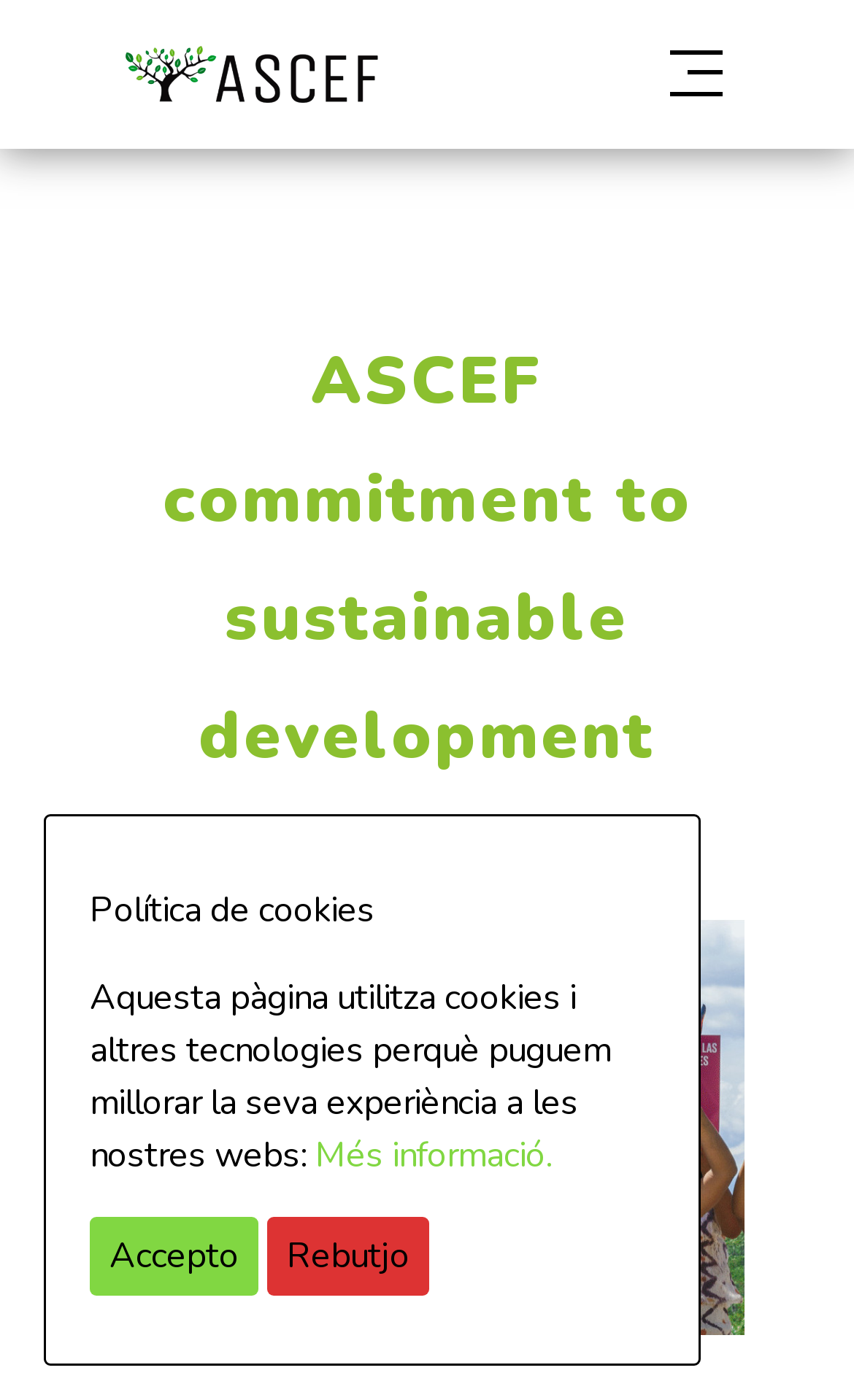What is the name of the organization?
Based on the image, answer the question with as much detail as possible.

The name of the organization can be found in the top-left corner of the webpage, where it is written as a link 'ASCEF'.